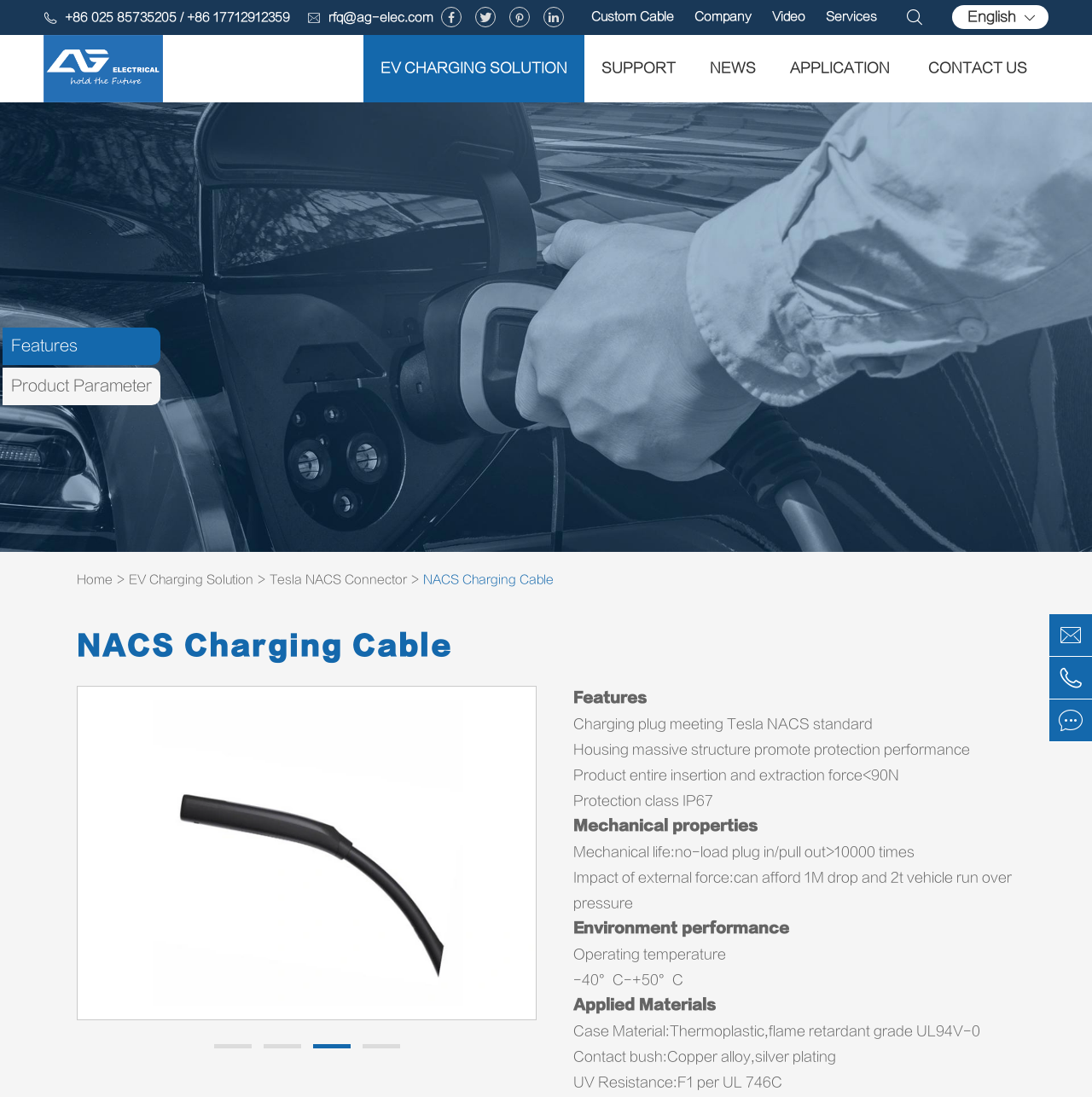Given the element description parent_node: EV CHARGING SOLUTION, identify the bounding box coordinates for the UI element on the webpage screenshot. The format should be (top-left x, top-left y, bottom-right x, bottom-right y), with values between 0 and 1.

[0.04, 0.032, 0.149, 0.093]